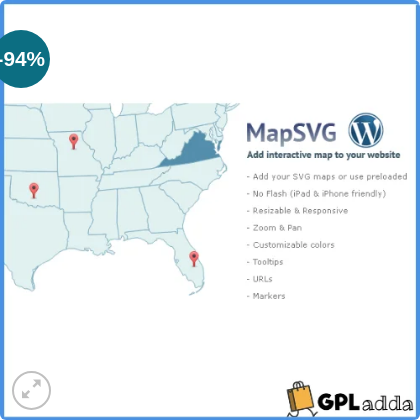What is the logo associated with the MapSVG plugin?
Please provide a comprehensive answer based on the details in the screenshot.

The graphic is branded with the 'GPL Adda' logo, which reinforces its association with WordPress plugin offerings.